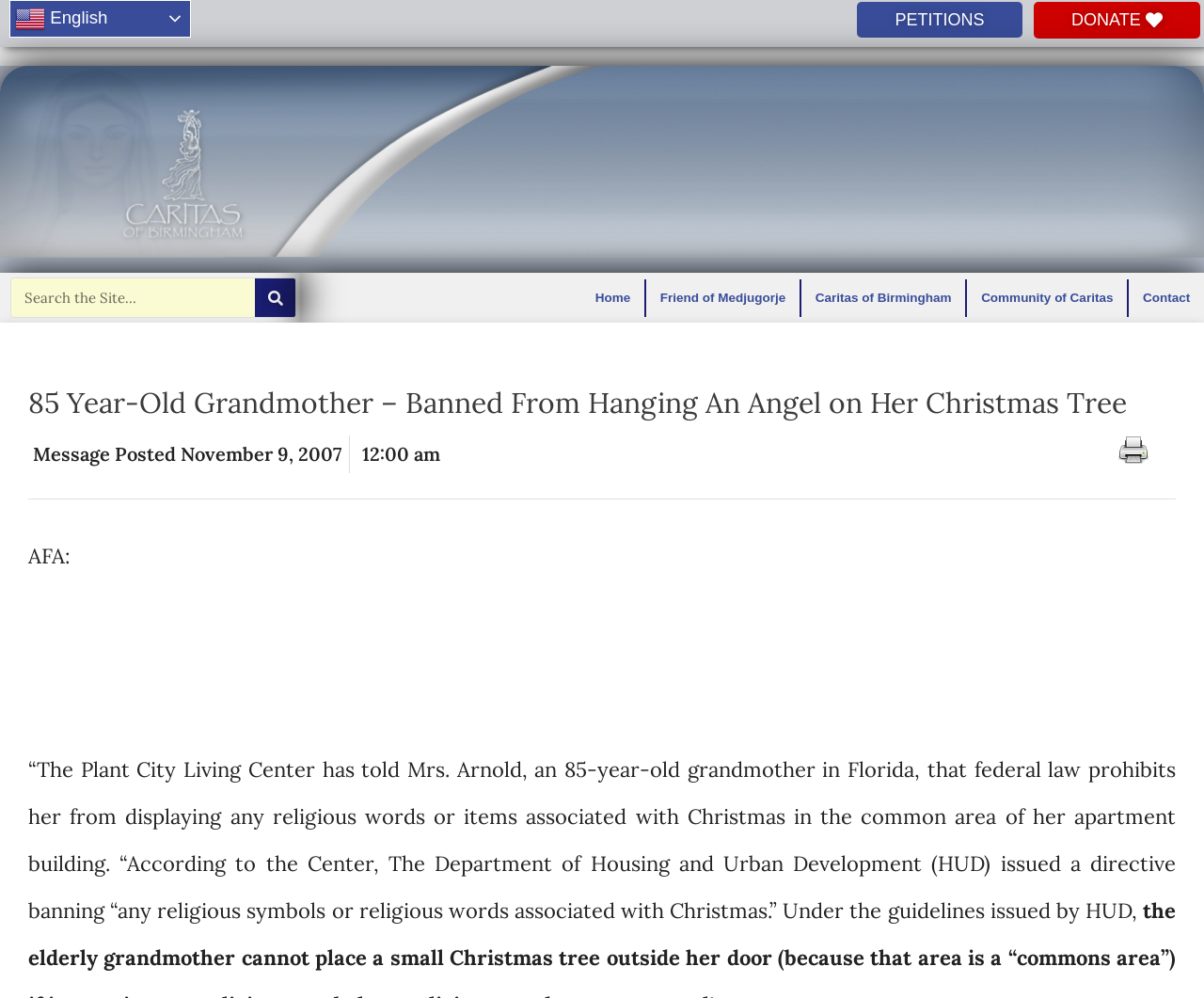Find and provide the bounding box coordinates for the UI element described here: "Search". The coordinates should be given as four float numbers between 0 and 1: [left, top, right, bottom].

[0.212, 0.279, 0.245, 0.318]